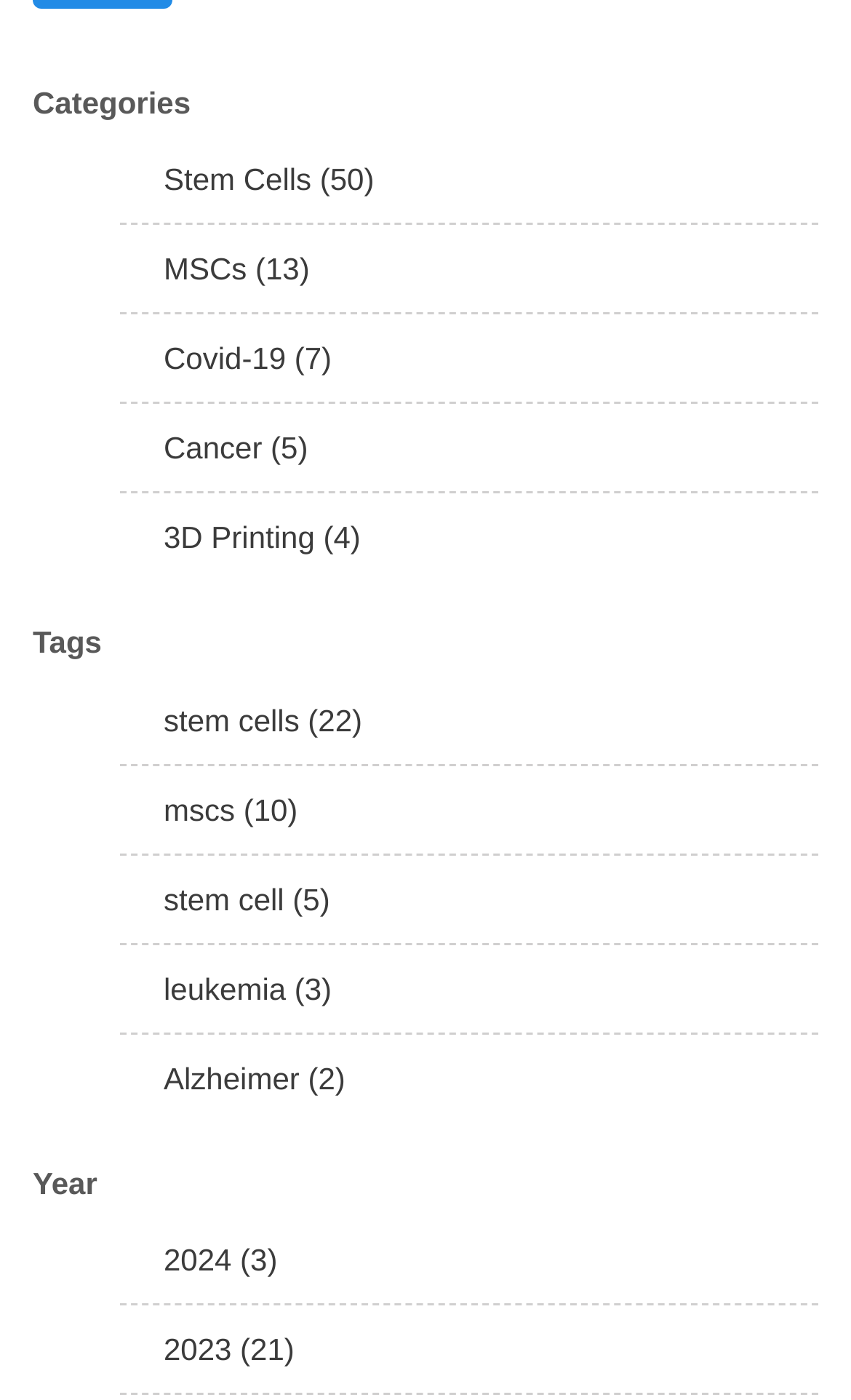Can you pinpoint the bounding box coordinates for the clickable element required for this instruction: "Explore 2023 publications"? The coordinates should be four float numbers between 0 and 1, i.e., [left, top, right, bottom].

[0.141, 0.932, 0.962, 0.996]